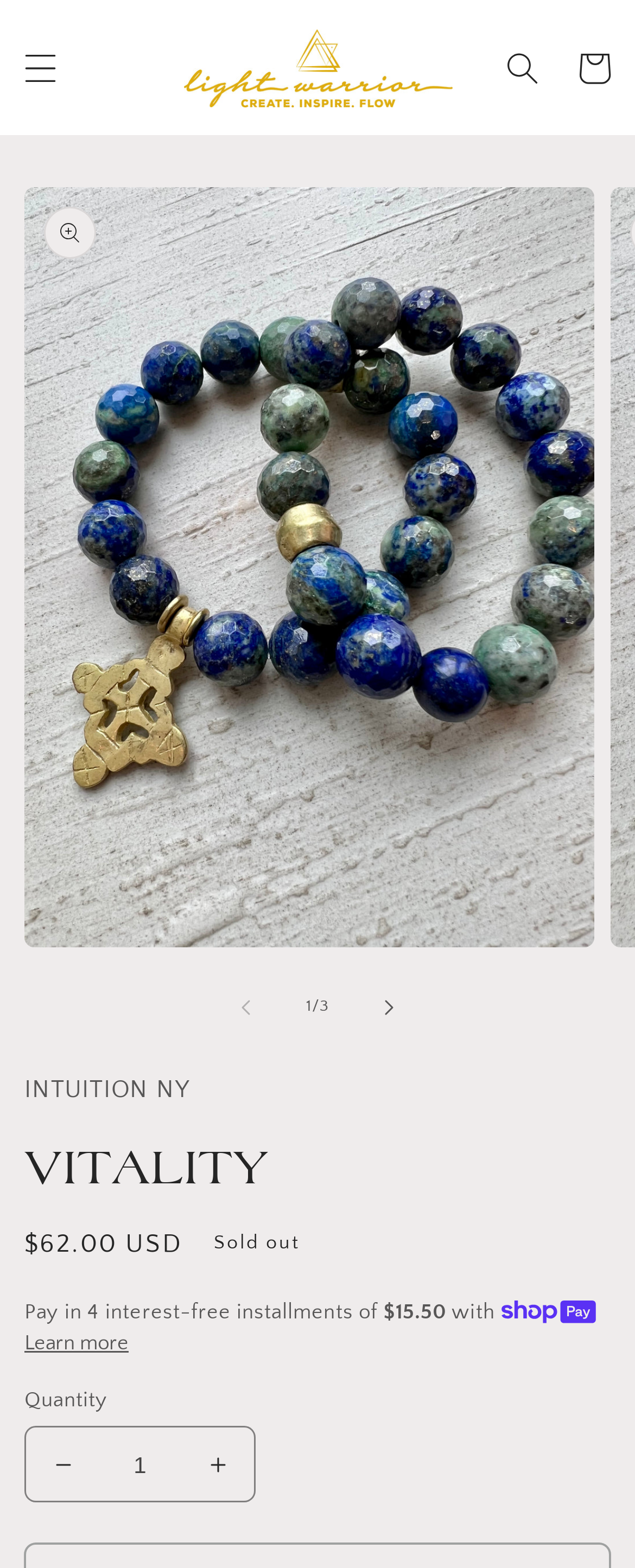Extract the bounding box for the UI element that matches this description: "aria-label="Search"".

[0.767, 0.02, 0.879, 0.066]